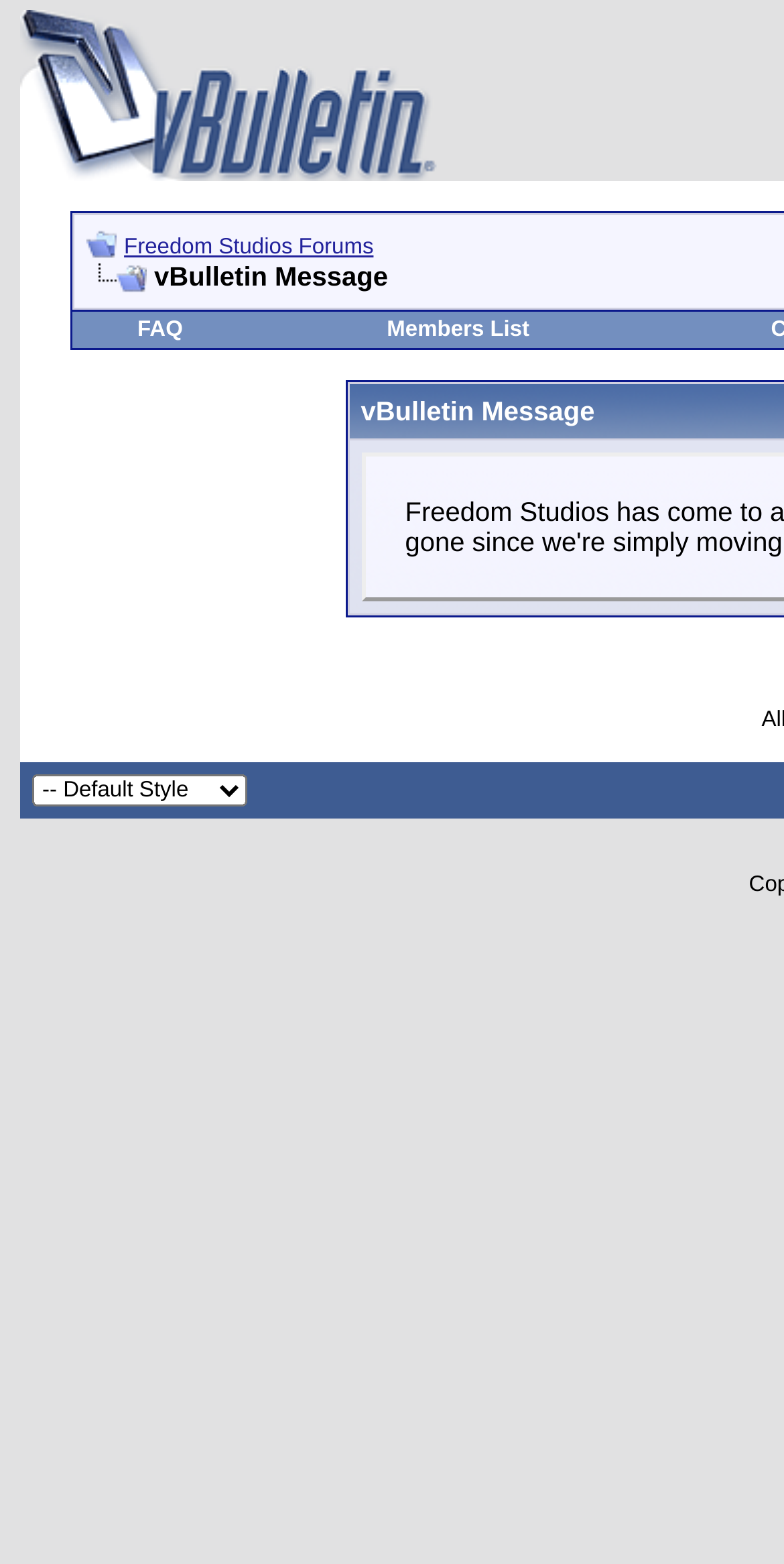Answer the question below using just one word or a short phrase: 
What is the purpose of the 'Reload this Page' link?

To refresh the page